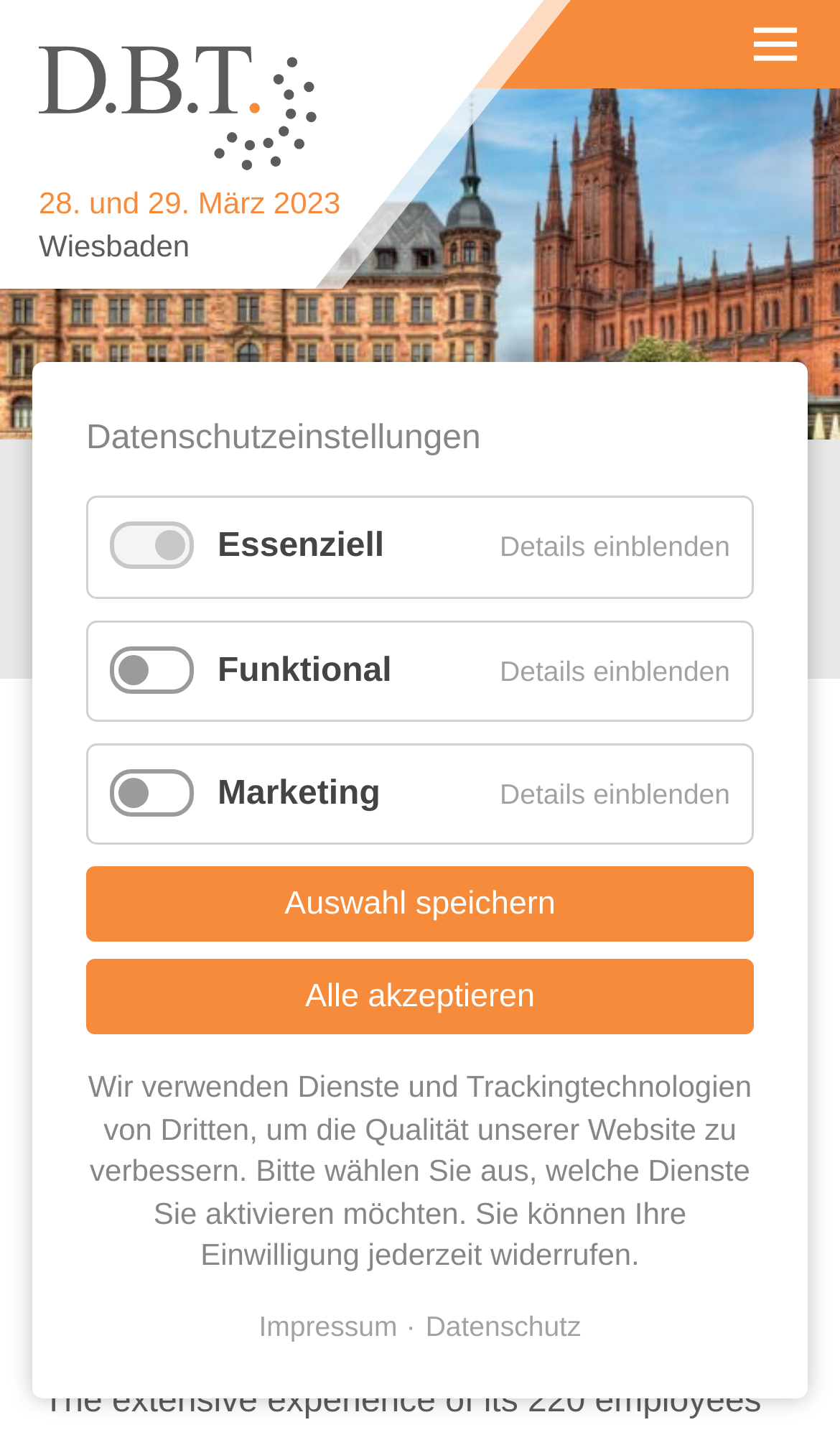What is the date of the event?
Please craft a detailed and exhaustive response to the question.

I found the date of the event by looking at the text '28. und 29. März 2023' on the page, which is likely to be the date of the Deutsche Biotechnologietage 2023 event.